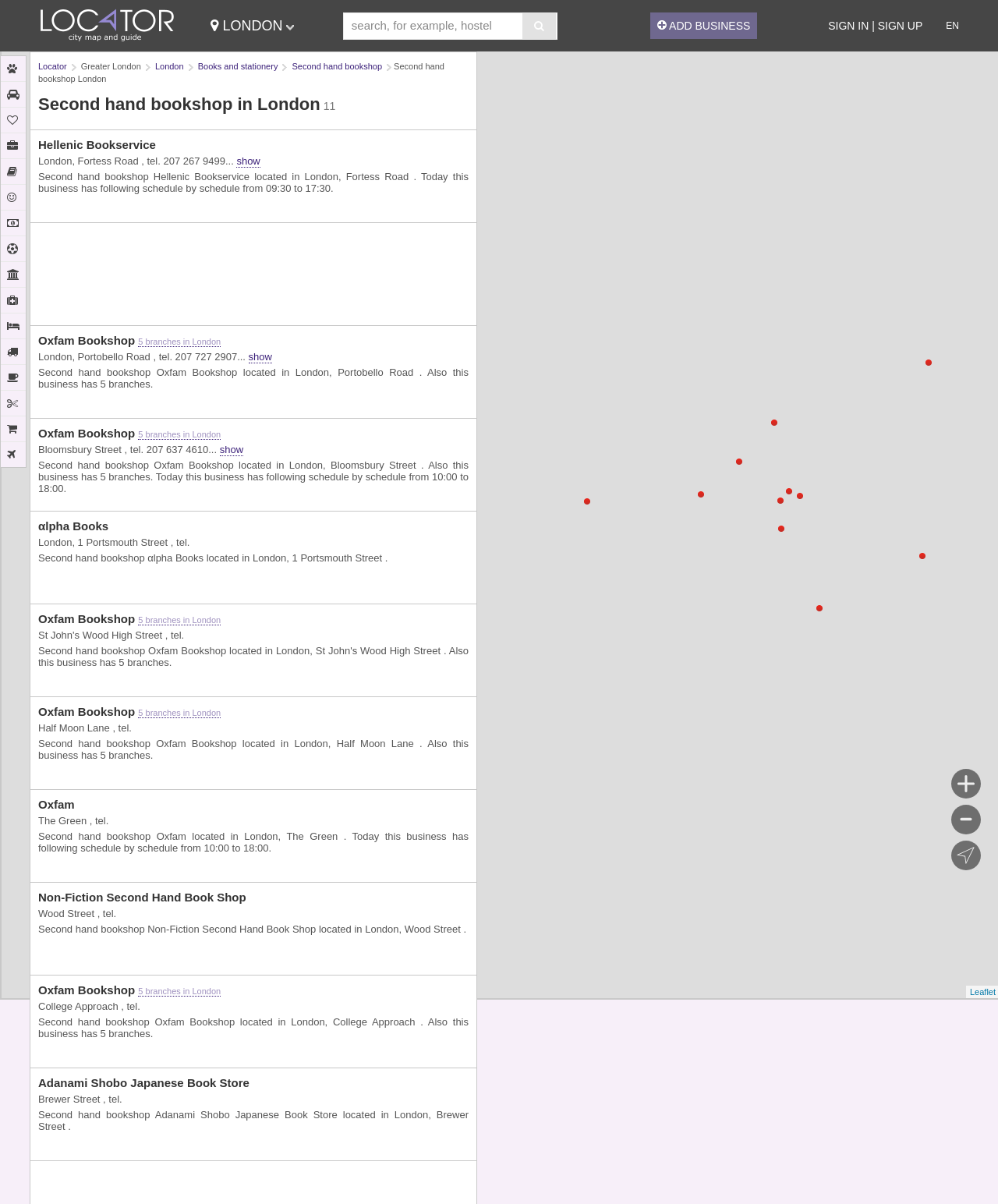Determine the main heading text of the webpage.

Second hand bookshop in London